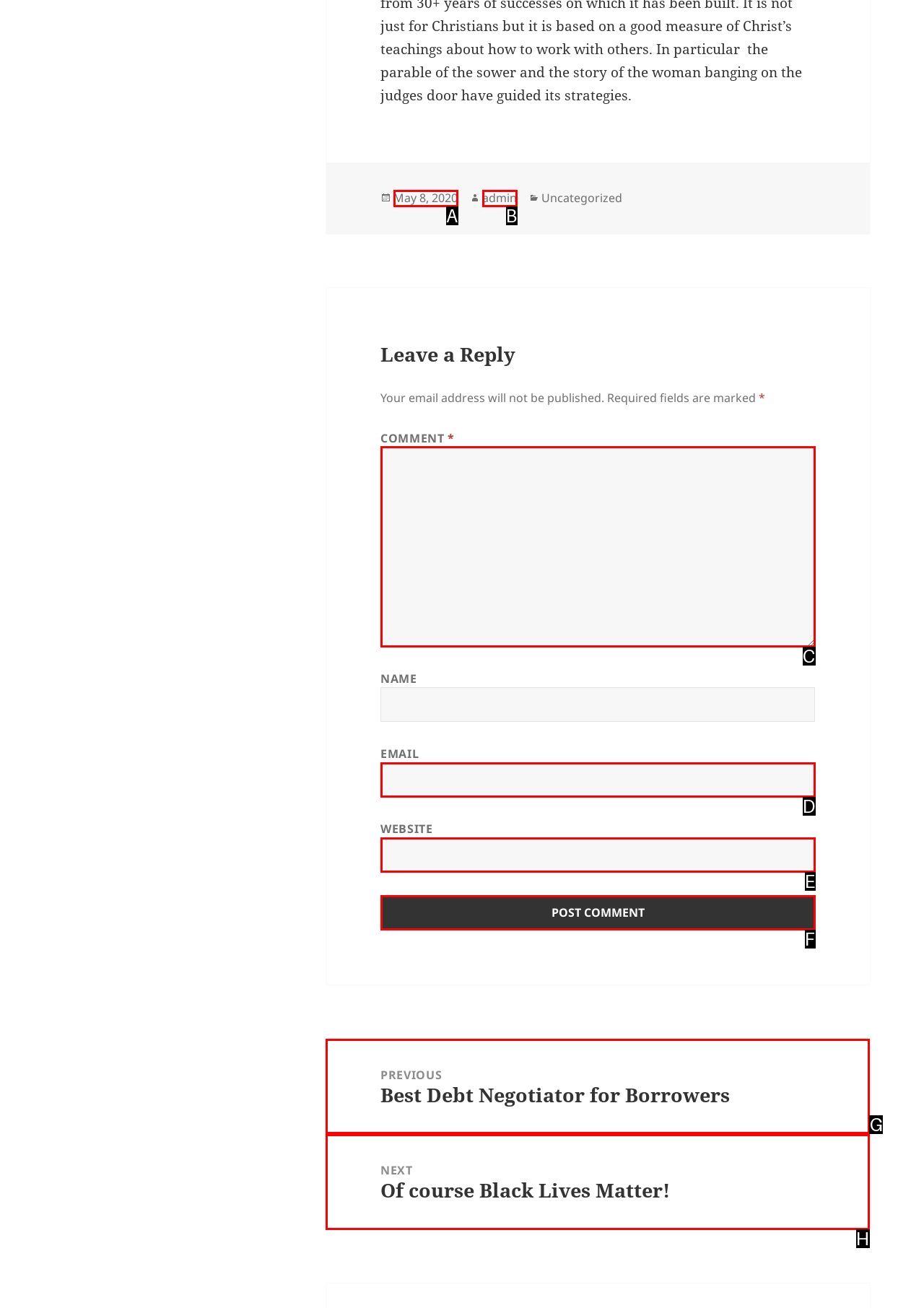Select the HTML element that needs to be clicked to carry out the task: visit next post
Provide the letter of the correct option.

H